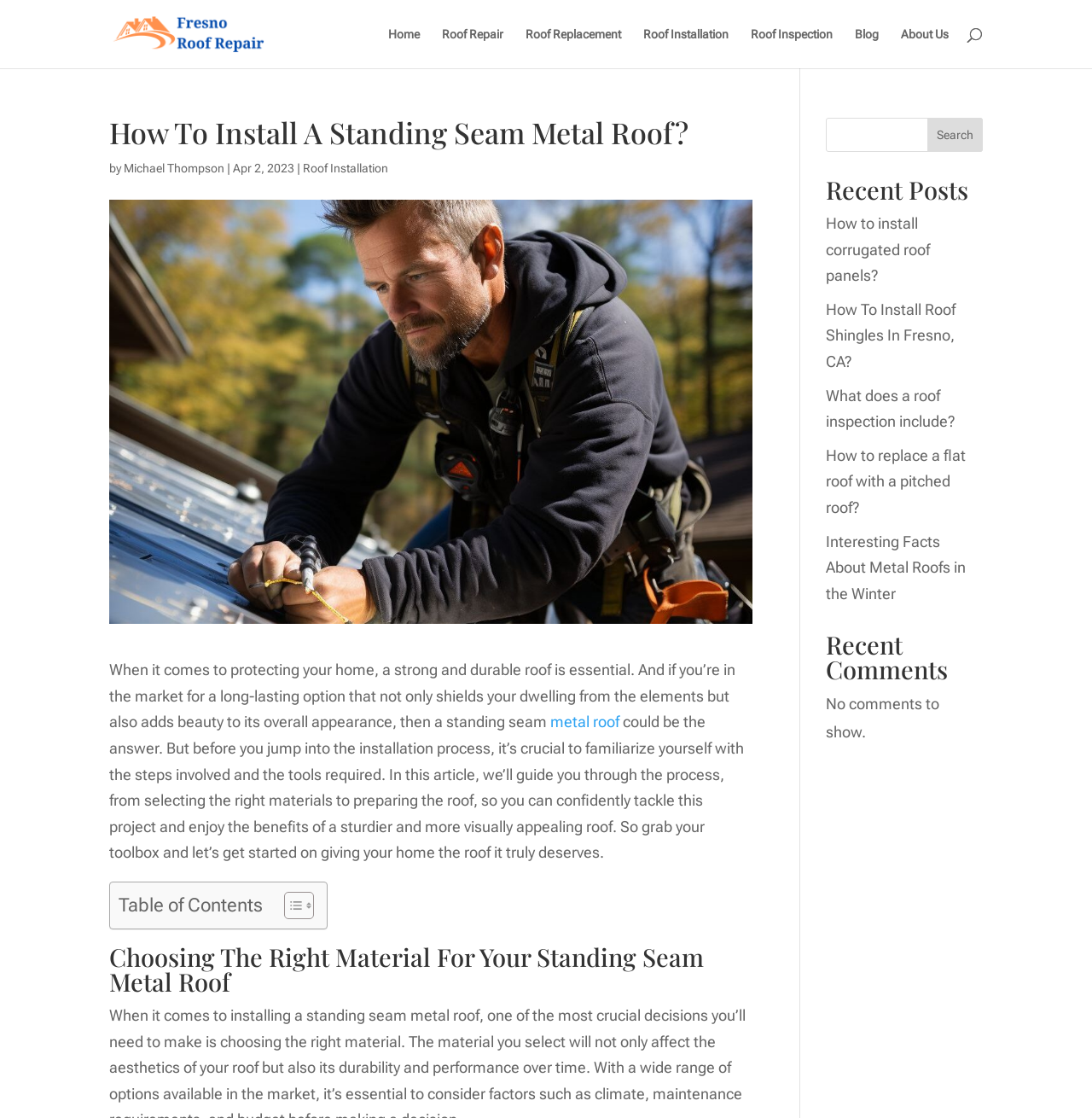Locate the bounding box coordinates of the clickable area needed to fulfill the instruction: "Toggle the table of contents".

[0.248, 0.797, 0.284, 0.823]